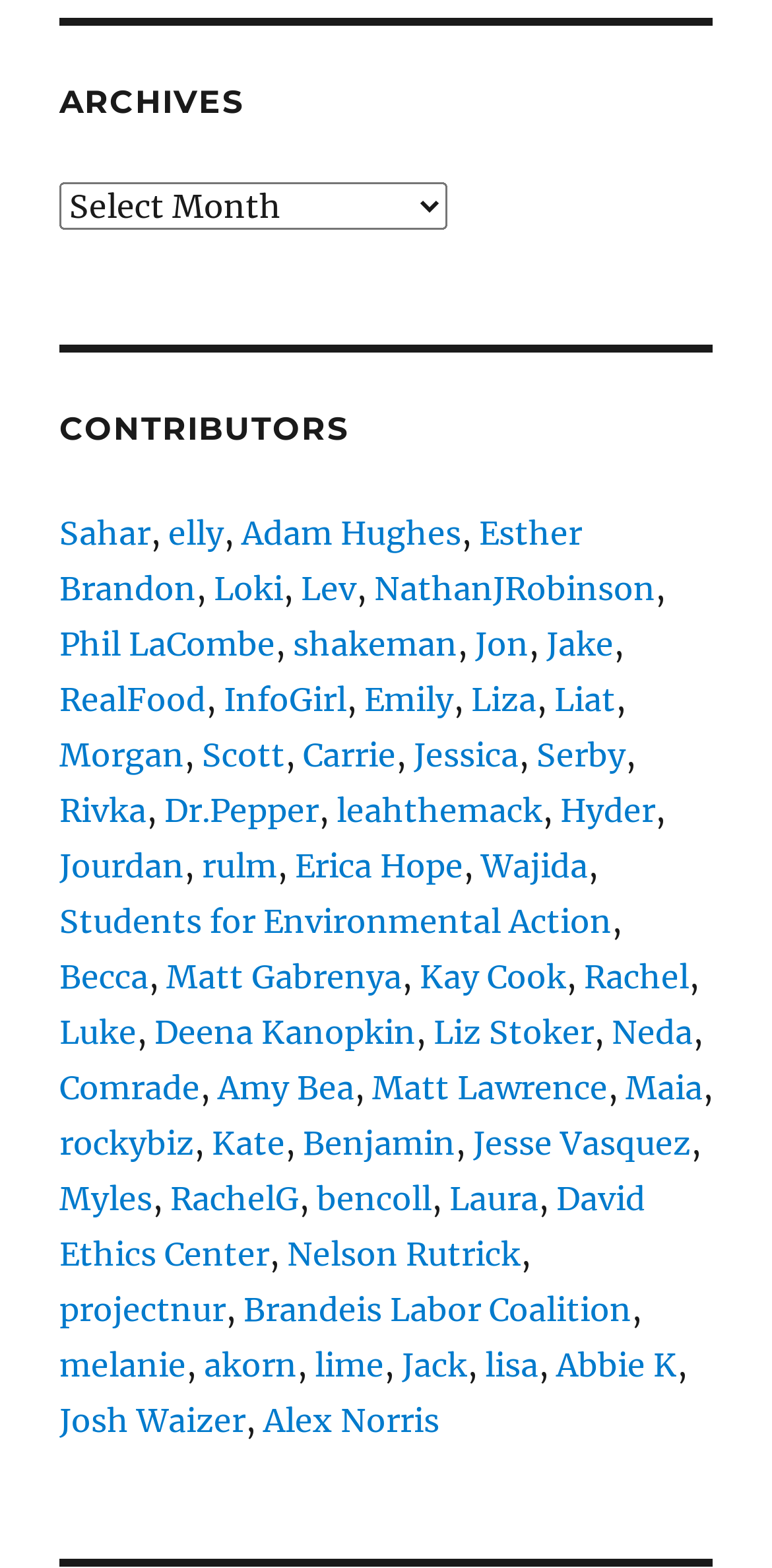Identify the bounding box coordinates for the UI element described as: "David Ethics Center".

[0.077, 0.751, 0.836, 0.812]